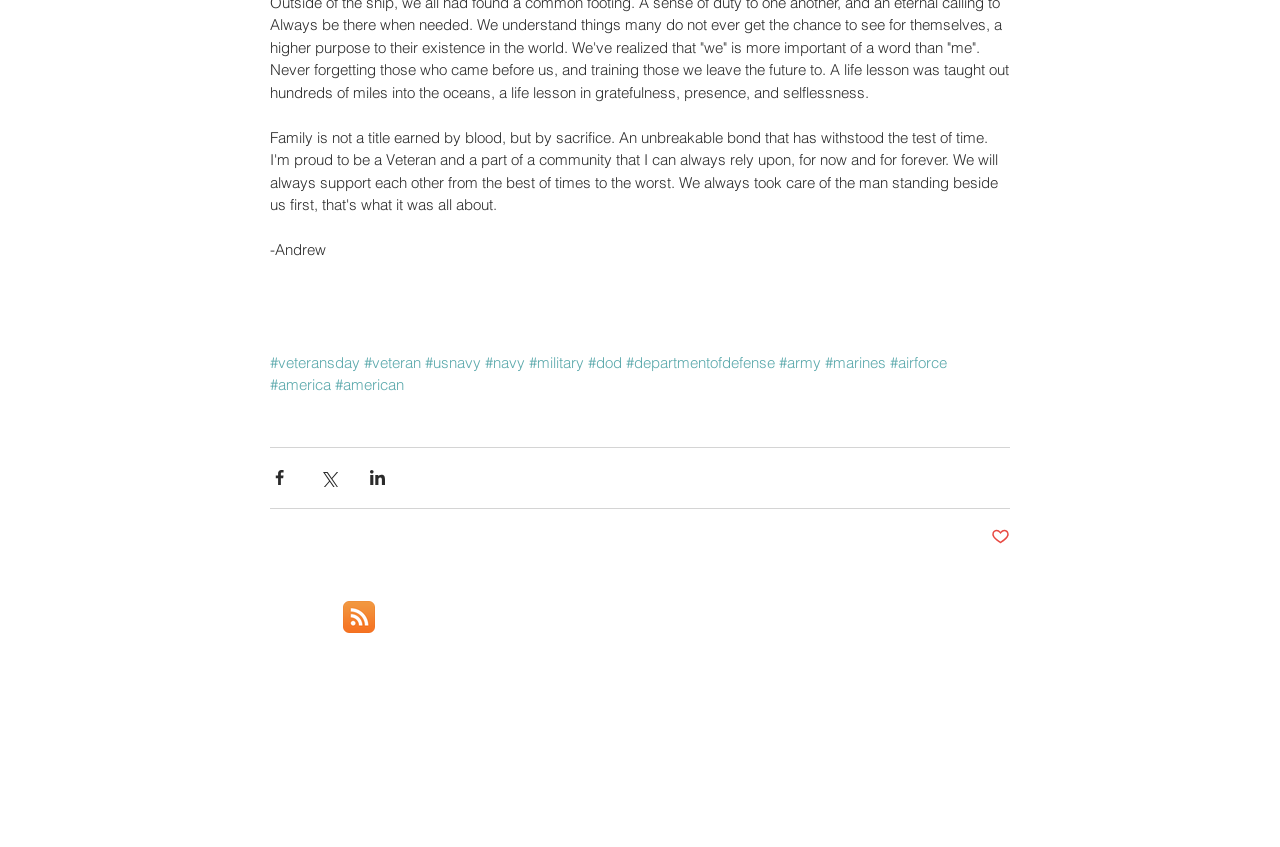Find the bounding box coordinates corresponding to the UI element with the description: "#airforce". The coordinates should be formatted as [left, top, right, bottom], with values as floats between 0 and 1.

[0.695, 0.416, 0.74, 0.439]